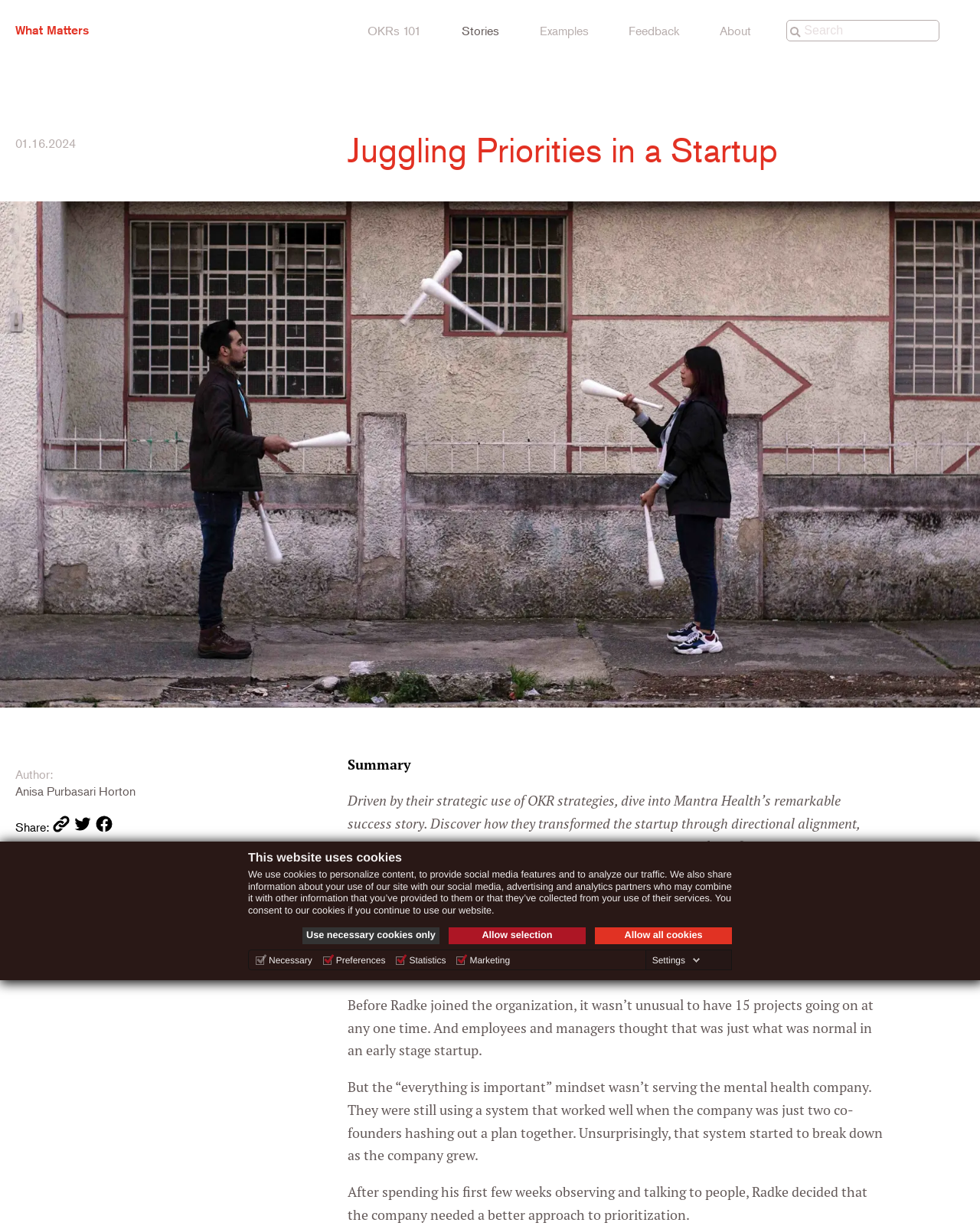Identify the bounding box of the UI component described as: "Investment".

None